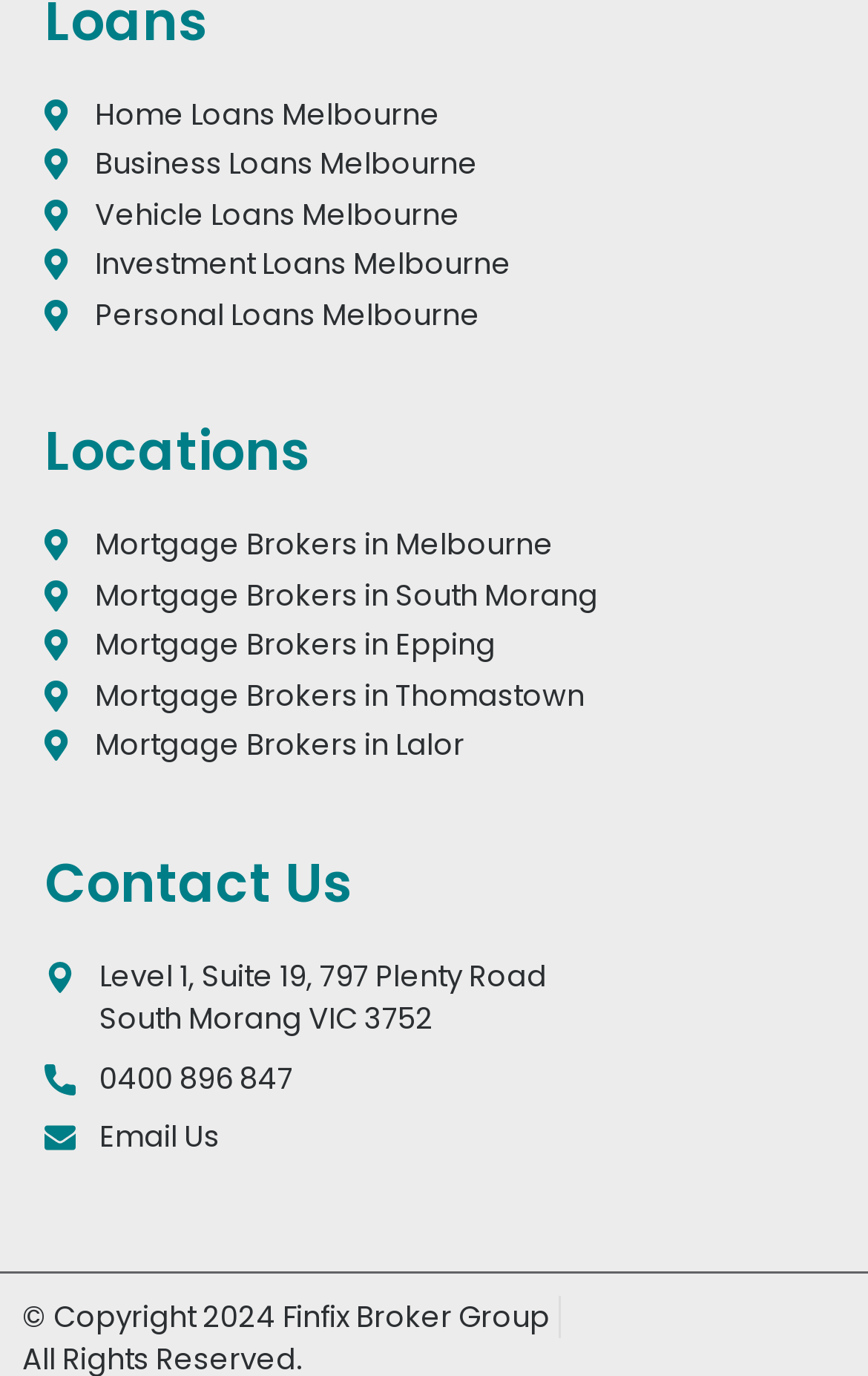What is the address of Finfix Broker Group?
Answer briefly with a single word or phrase based on the image.

Level 1, Suite 19, 797 Plenty Road, South Morang VIC 3752